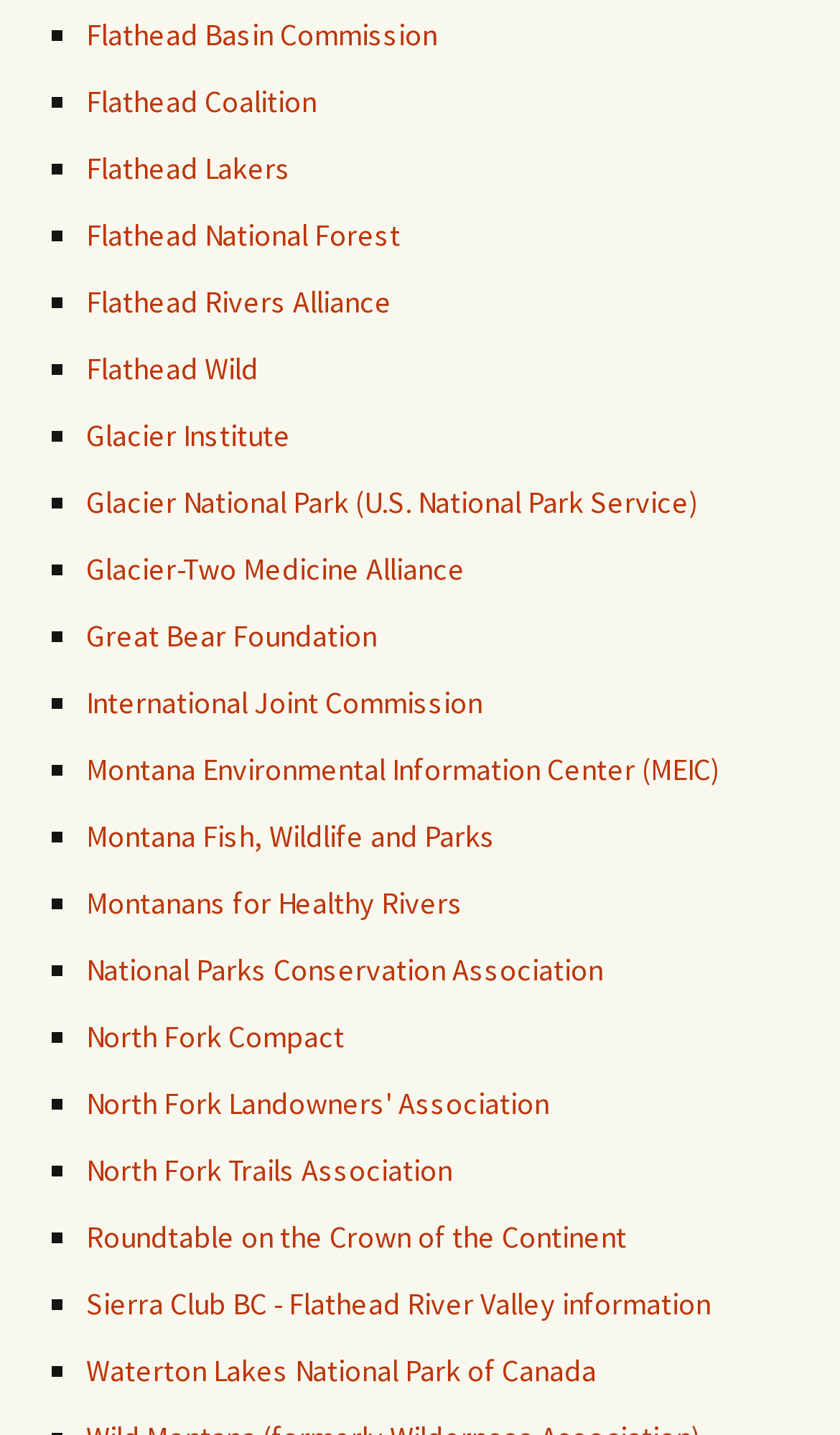What is the organization that has 'Rivers' in its name?
Respond to the question with a single word or phrase according to the image.

Flathead Rivers Alliance